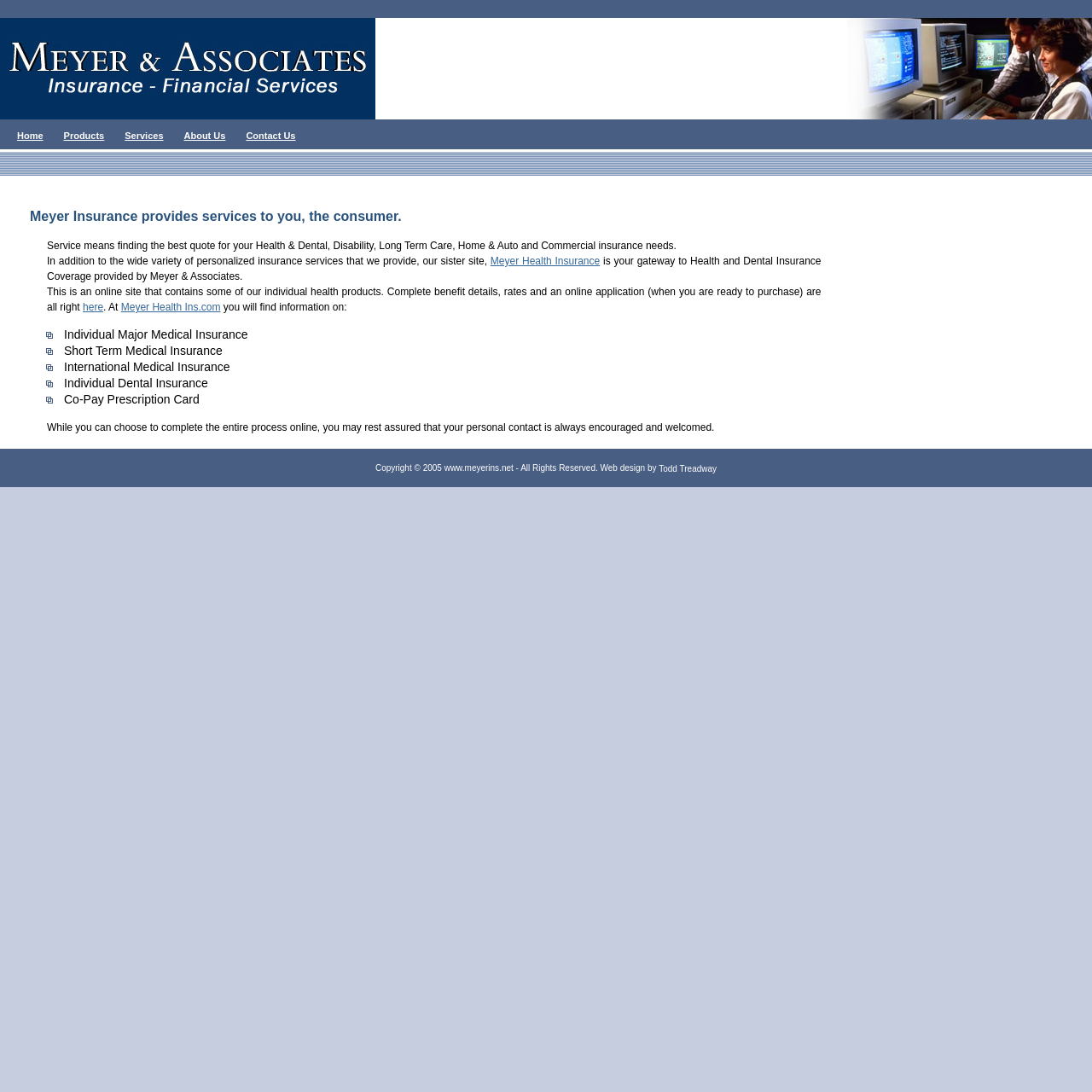Provide a single word or phrase answer to the question: 
What is Meyer Health Insurance?

Gateway to Health and Dental Insurance Coverage